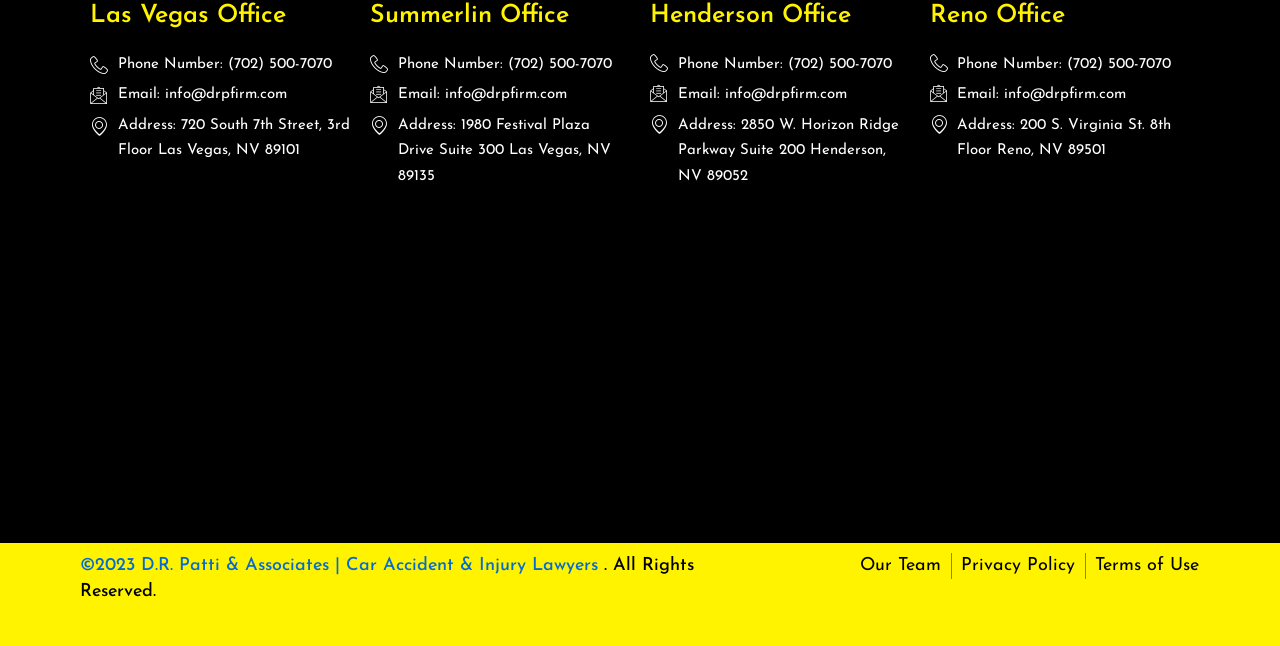Find the bounding box coordinates for the element described here: "Terms of Use".

[0.855, 0.856, 0.937, 0.896]